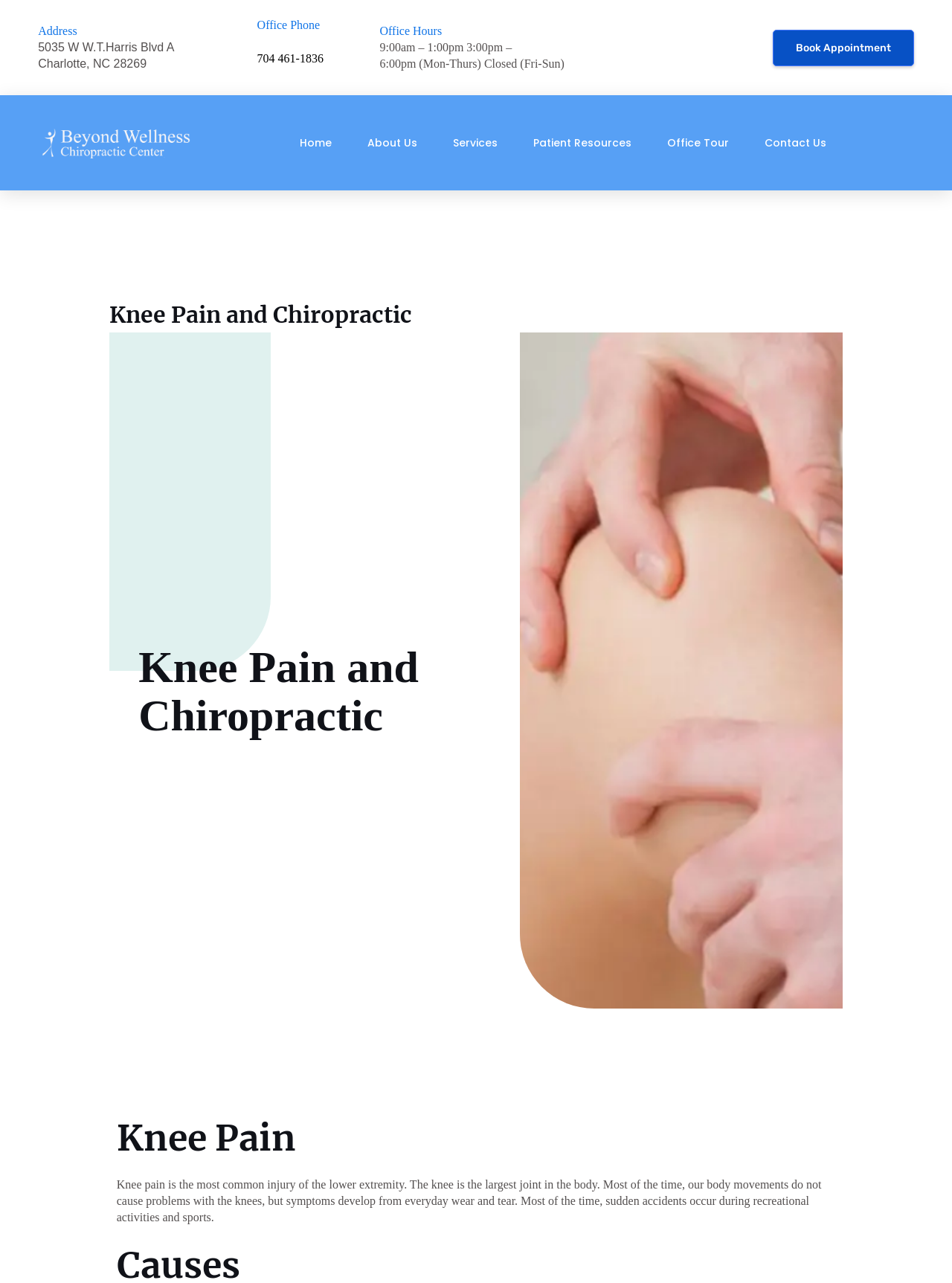What are the office hours of the chiropractic office?
Look at the image and provide a short answer using one word or a phrase.

9:00am – 1:00pm 3:00pm – 6:00pm (Mon-Thurs)